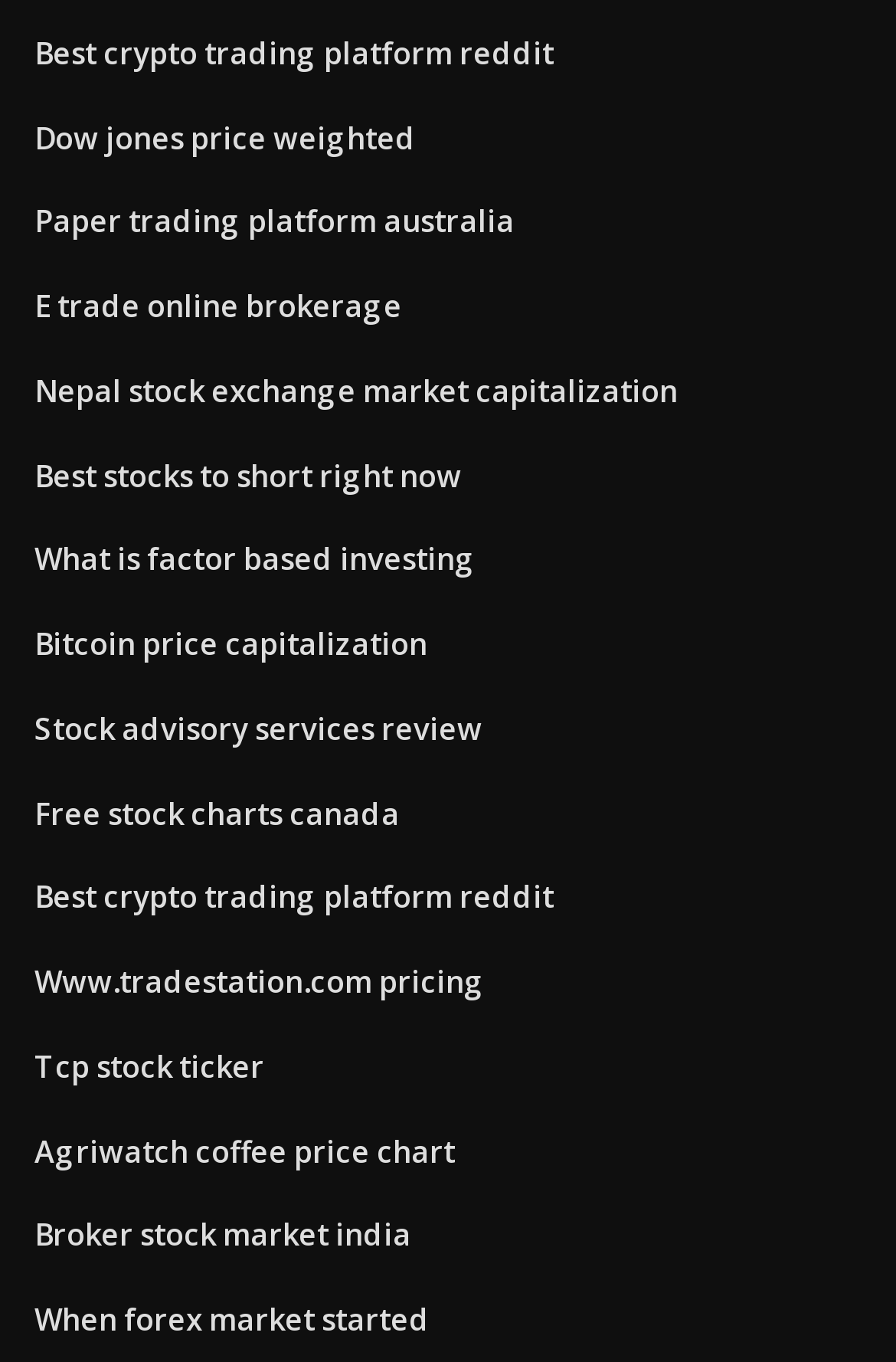Find and provide the bounding box coordinates for the UI element described with: "Tcp stock ticker".

[0.038, 0.767, 0.295, 0.798]